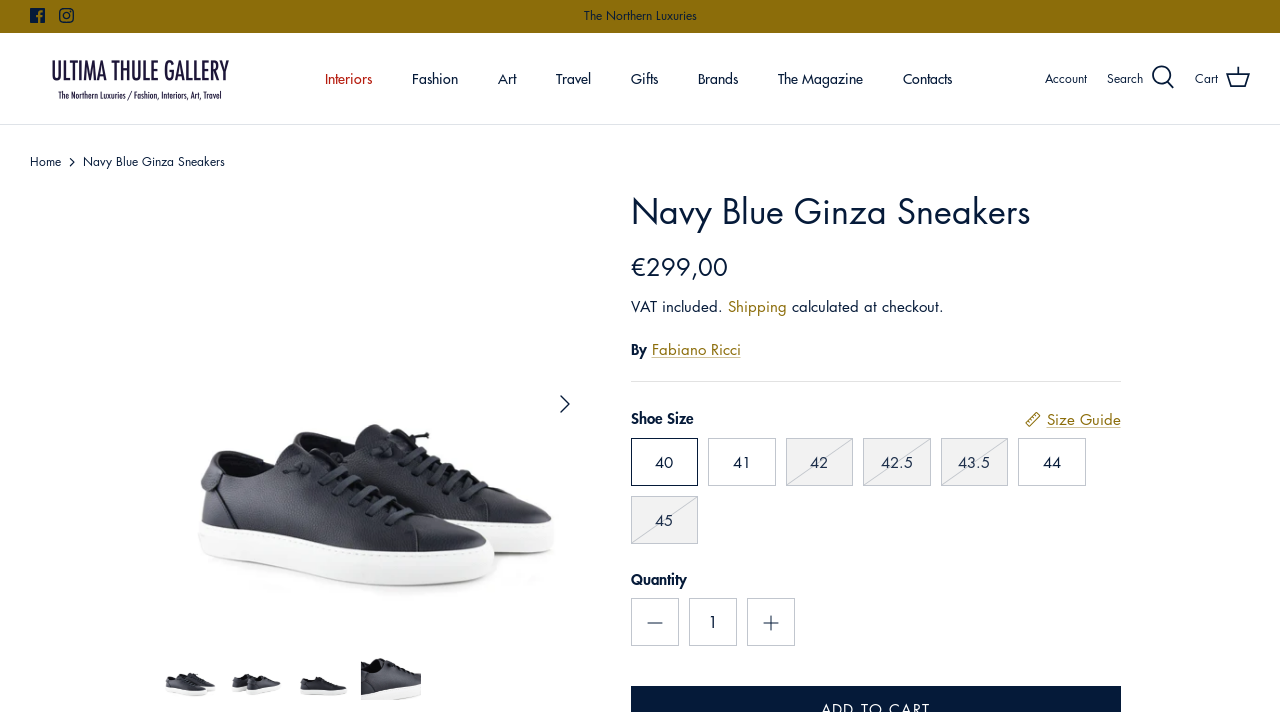Give the bounding box coordinates for this UI element: "Size Guide". The coordinates should be four float numbers between 0 and 1, arranged as [left, top, right, bottom].

[0.8, 0.572, 0.875, 0.604]